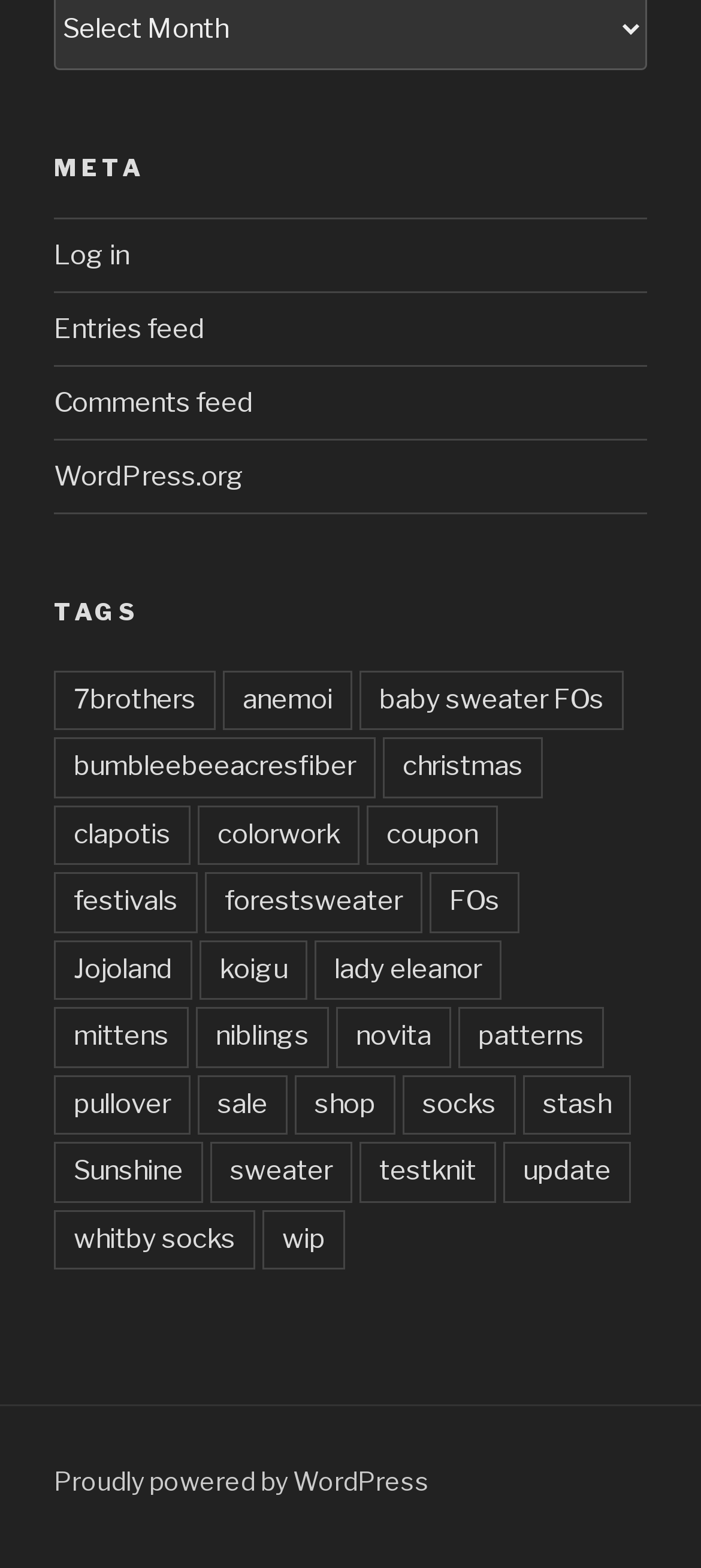Could you provide the bounding box coordinates for the portion of the screen to click to complete this instruction: "View entries feed"?

[0.077, 0.199, 0.292, 0.22]